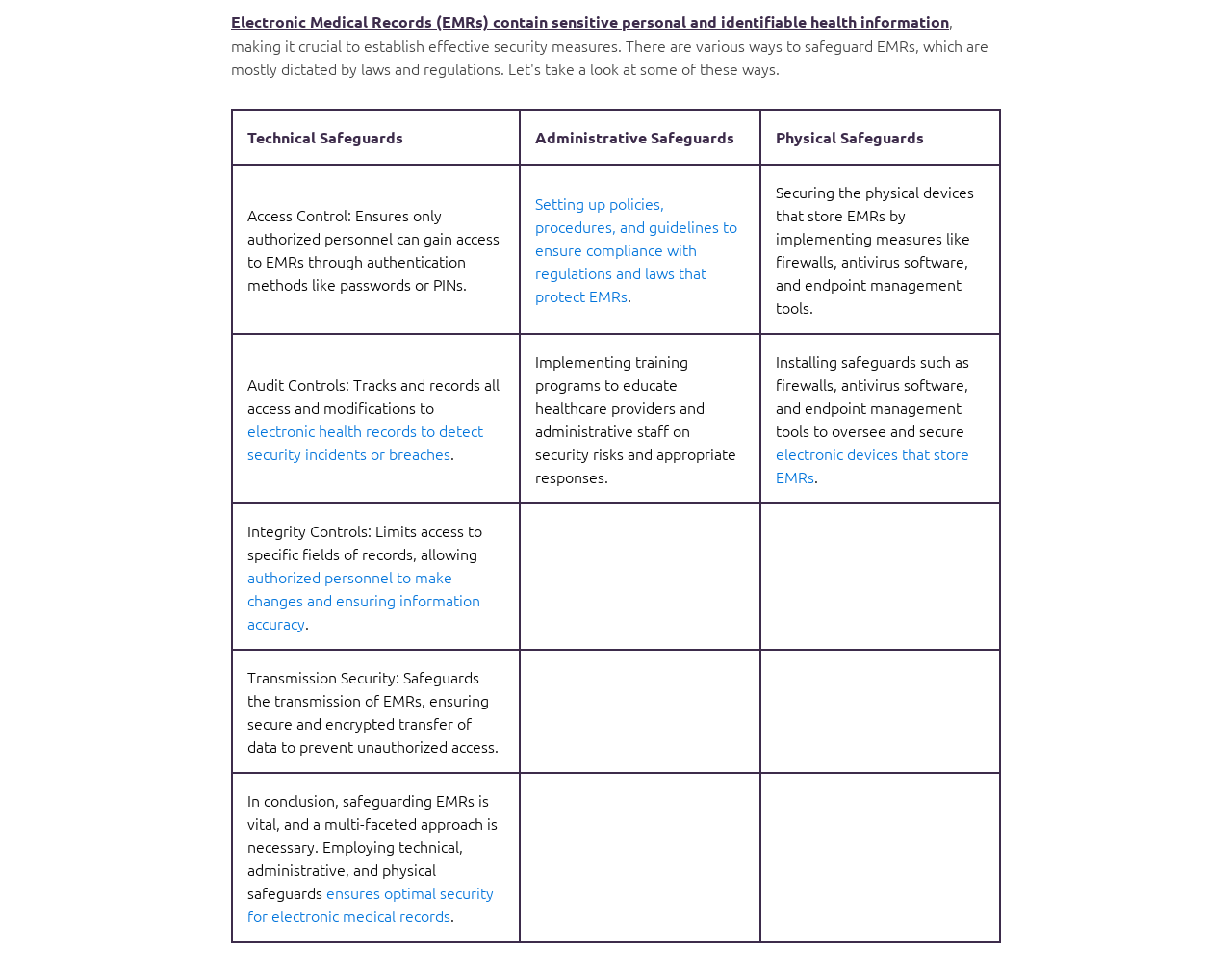What is the purpose of Audit Controls?
Utilize the information in the image to give a detailed answer to the question.

According to the gridcell in the table, Audit Controls are used to track and record all access and modifications to electronic health records, which helps to detect security incidents or breaches.